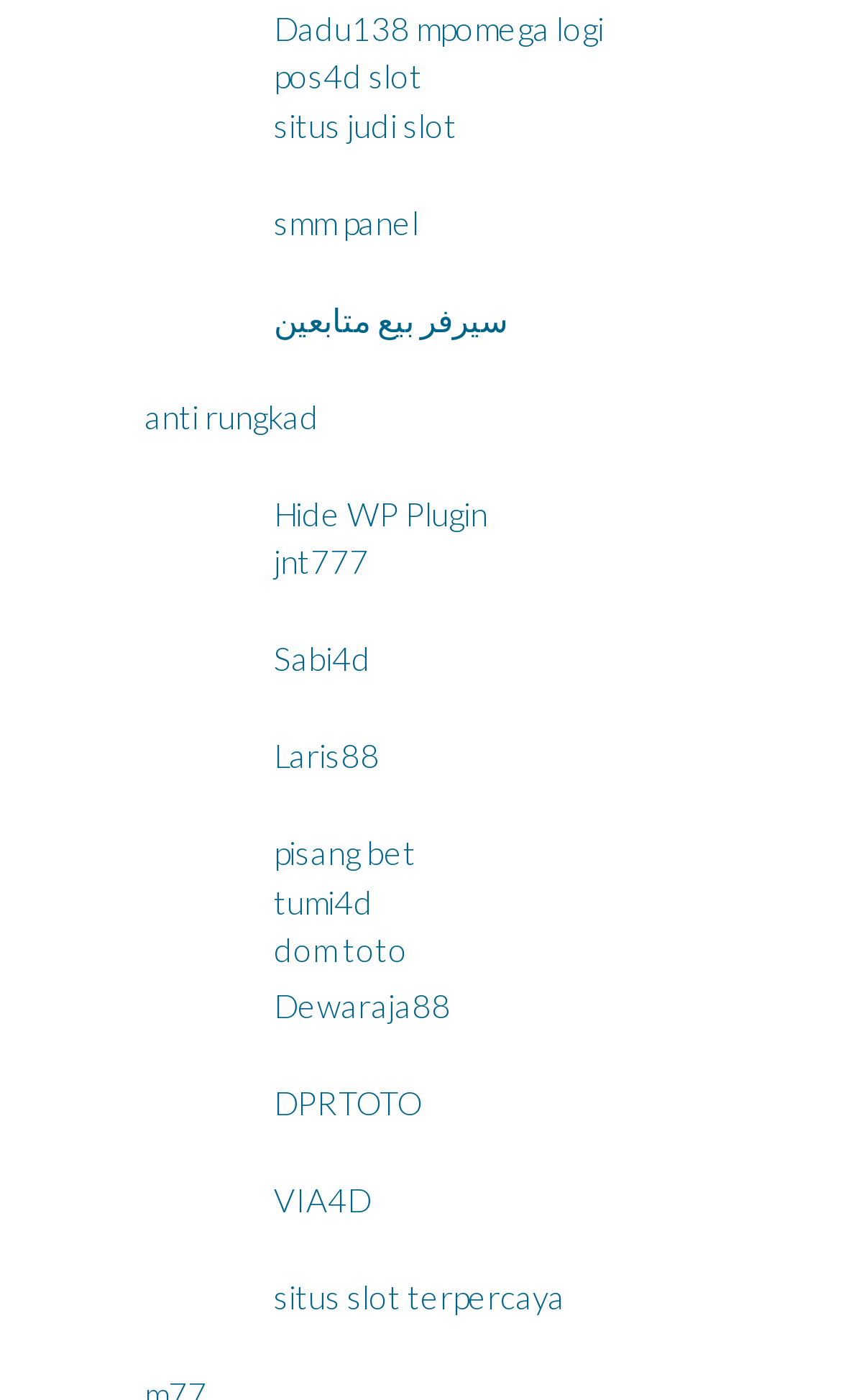Please locate the bounding box coordinates of the element that should be clicked to achieve the given instruction: "play pos4d slot".

[0.326, 0.04, 0.503, 0.068]